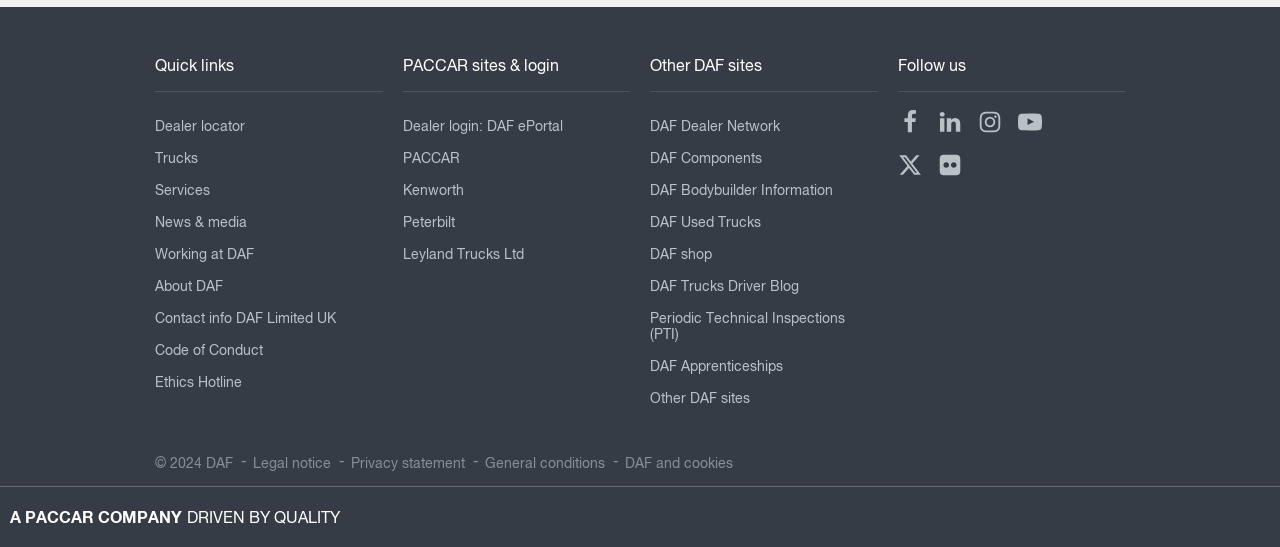Using the description: "Peterbilt", determine the UI element's bounding box coordinates. Ensure the coordinates are in the format of four float numbers between 0 and 1, i.e., [left, top, right, bottom].

[0.314, 0.377, 0.492, 0.435]